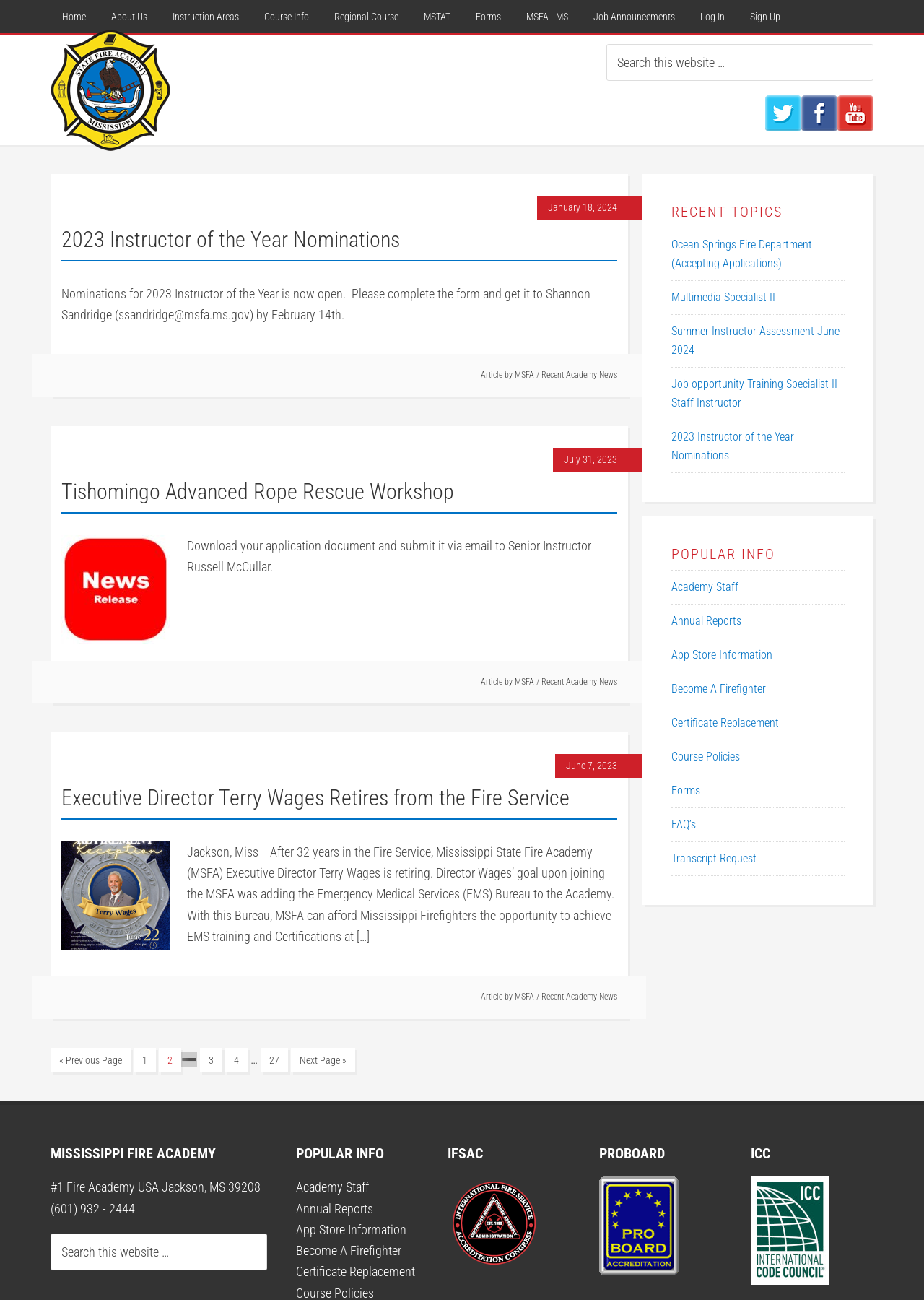Identify and provide the bounding box for the element described by: "Recent Academy News".

[0.586, 0.763, 0.668, 0.771]